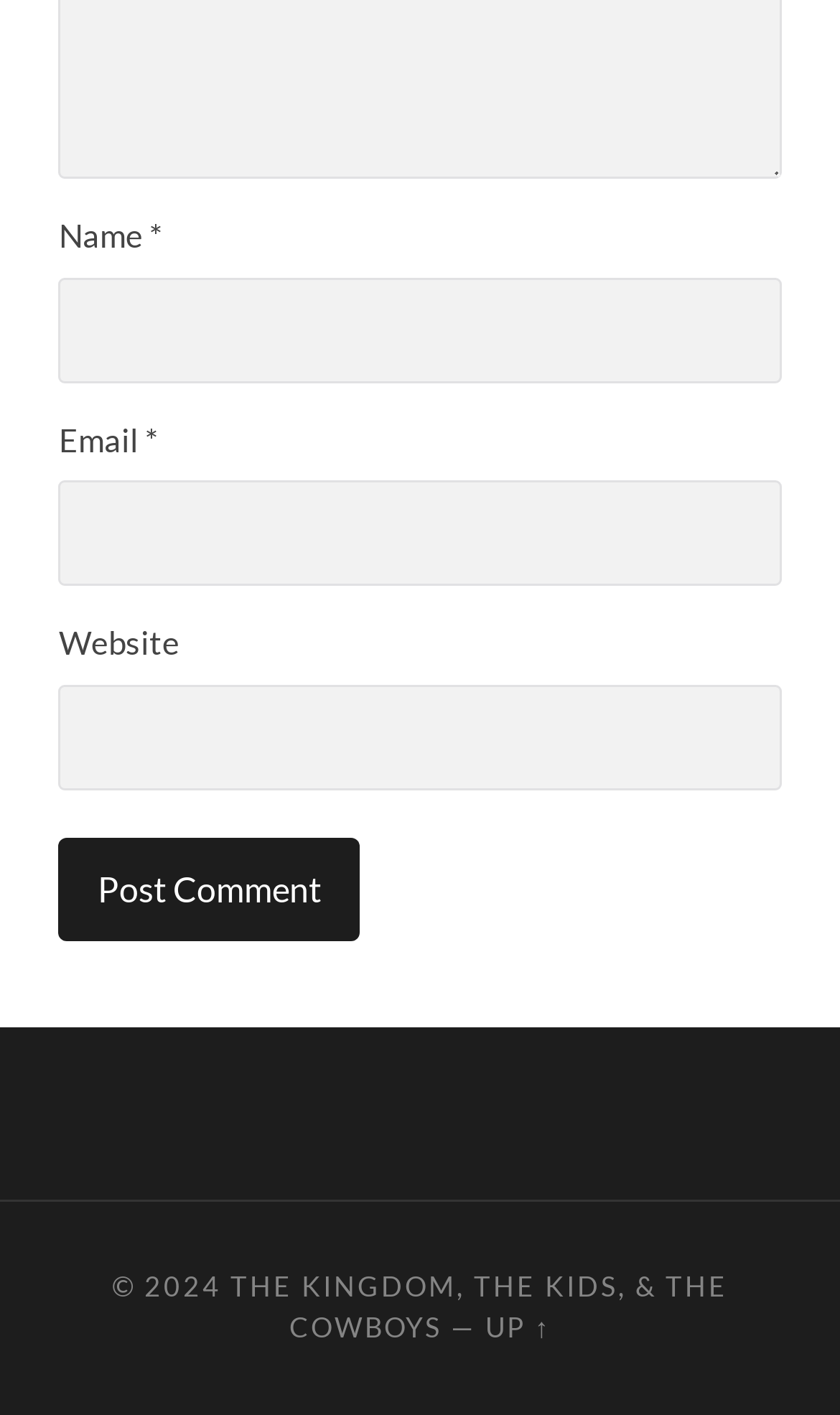What is the text of the 'To the top' button?
Can you offer a detailed and complete answer to this question?

The 'To the top' button has the text 'UP ↑' which is indicated by the StaticText element with the text 'UP ↑' and bounding box coordinates [0.578, 0.926, 0.656, 0.95].